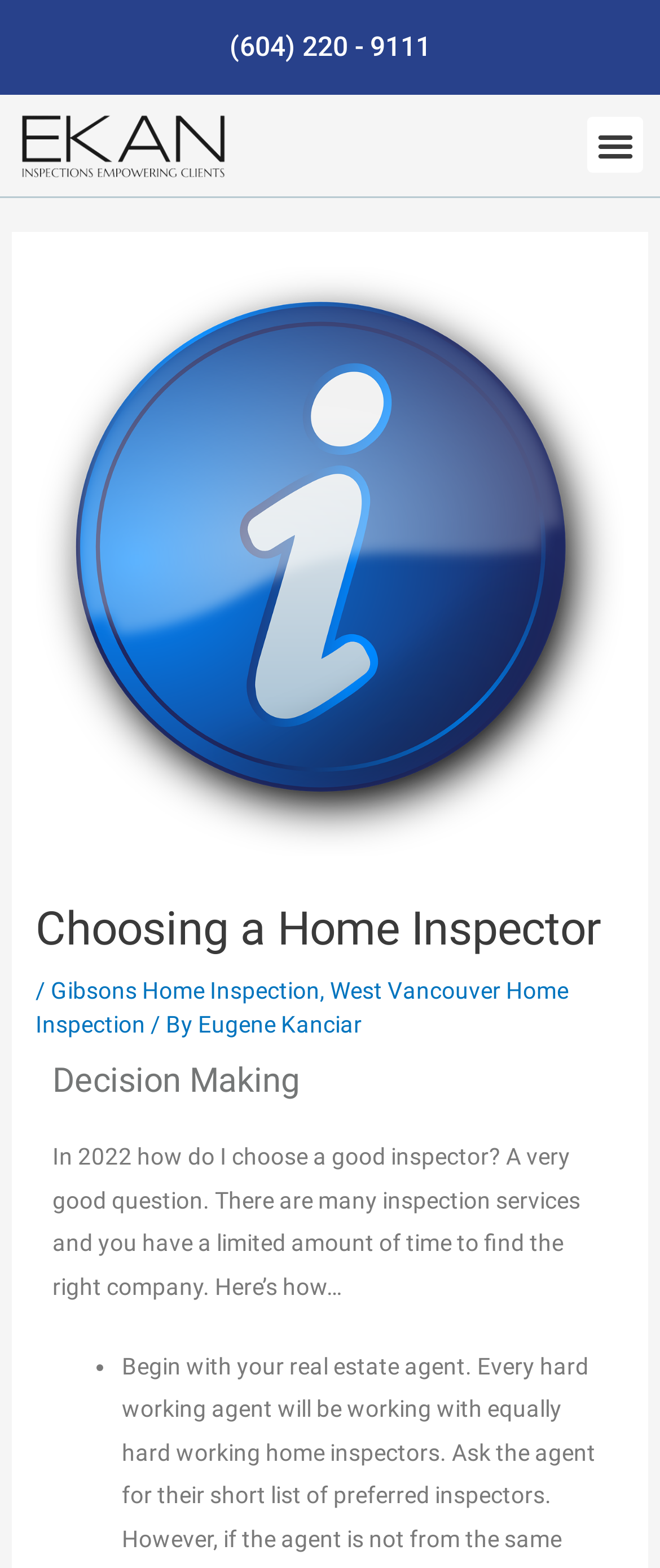Generate a thorough explanation of the webpage's elements.

The webpage is about finding a home inspector, specifically in 2022. At the top left of the page, there is a phone number "(604) 220 - 9111" and a link to the company's website. On the top right, there is a menu toggle button. 

Below the menu toggle button, there is a header section that spans almost the entire width of the page. Within this section, there is a heading "Choosing a Home Inspector" followed by a series of links to specific locations, including Gibsons Home Inspection and West Vancouver Home Inspection, separated by commas and a slash. 

Further down, there is another heading "Decision Making" followed by a paragraph of text that discusses the importance of choosing a good home inspector and provides guidance on how to do so. Below this paragraph, there is a list, indicated by a bullet point "•", although the list items are not provided.